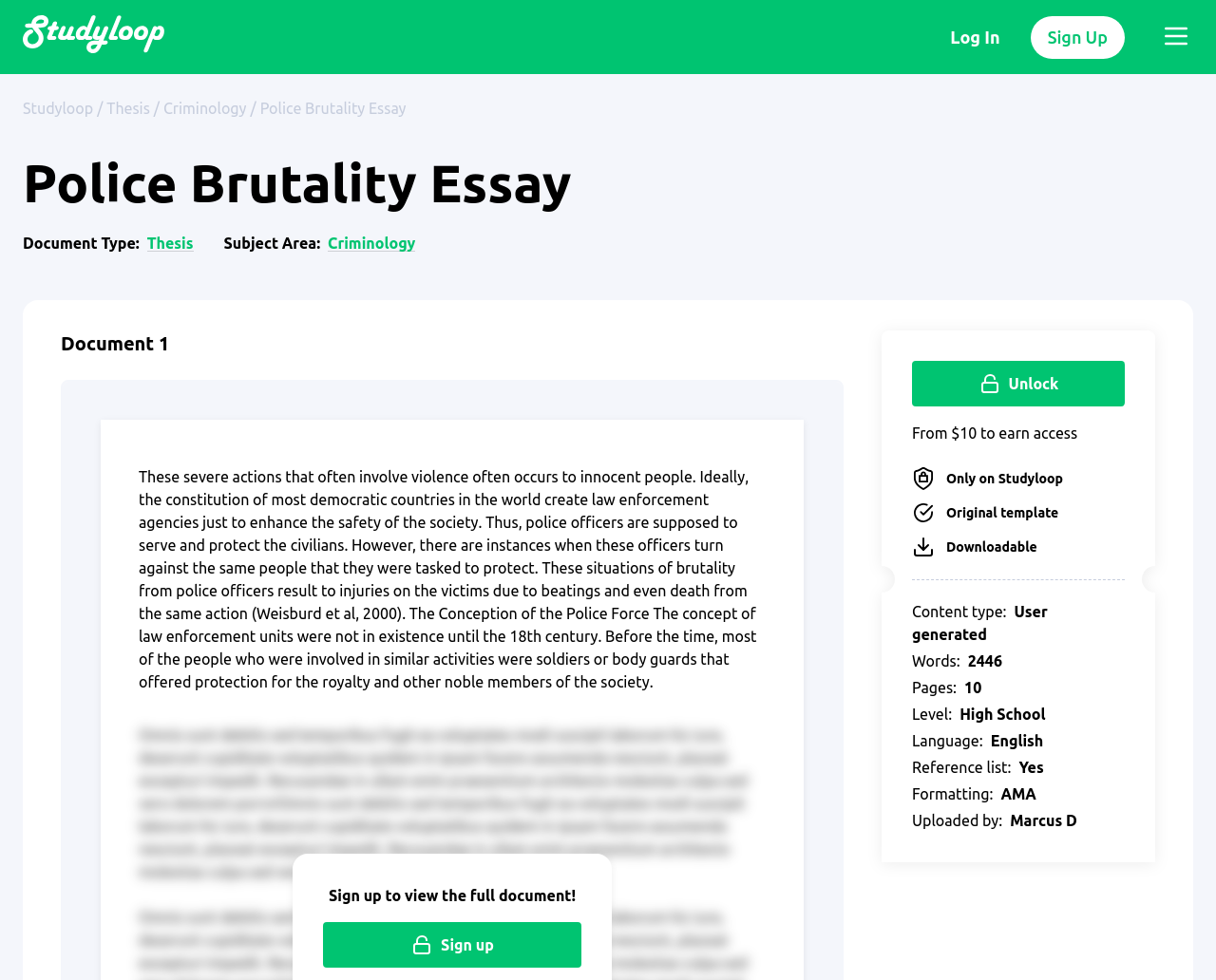Find the bounding box coordinates of the element you need to click on to perform this action: 'Click on the 'Police Brutality Essay' link'. The coordinates should be represented by four float values between 0 and 1, in the format [left, top, right, bottom].

[0.214, 0.102, 0.334, 0.119]